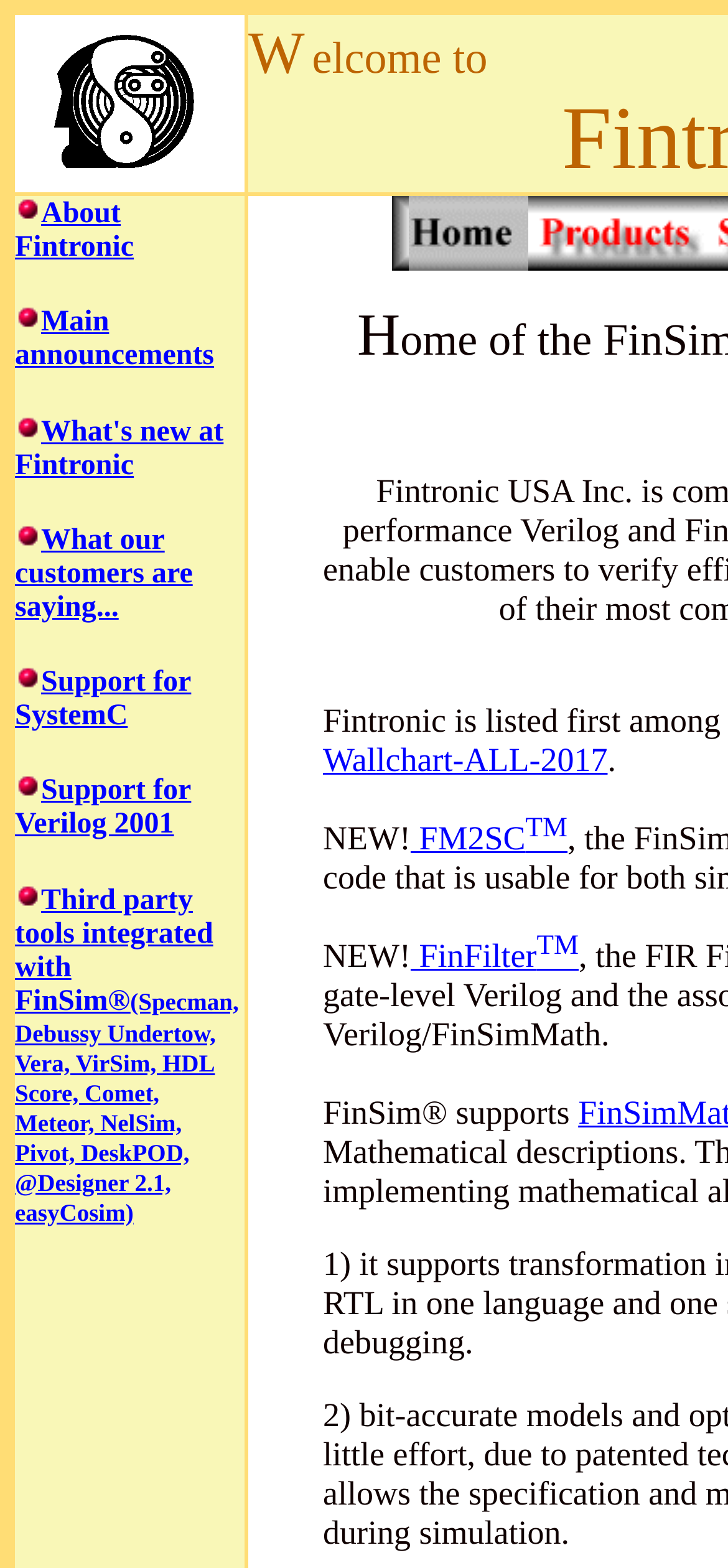Specify the bounding box coordinates for the region that must be clicked to perform the given instruction: "View Main announcements".

[0.021, 0.196, 0.294, 0.237]